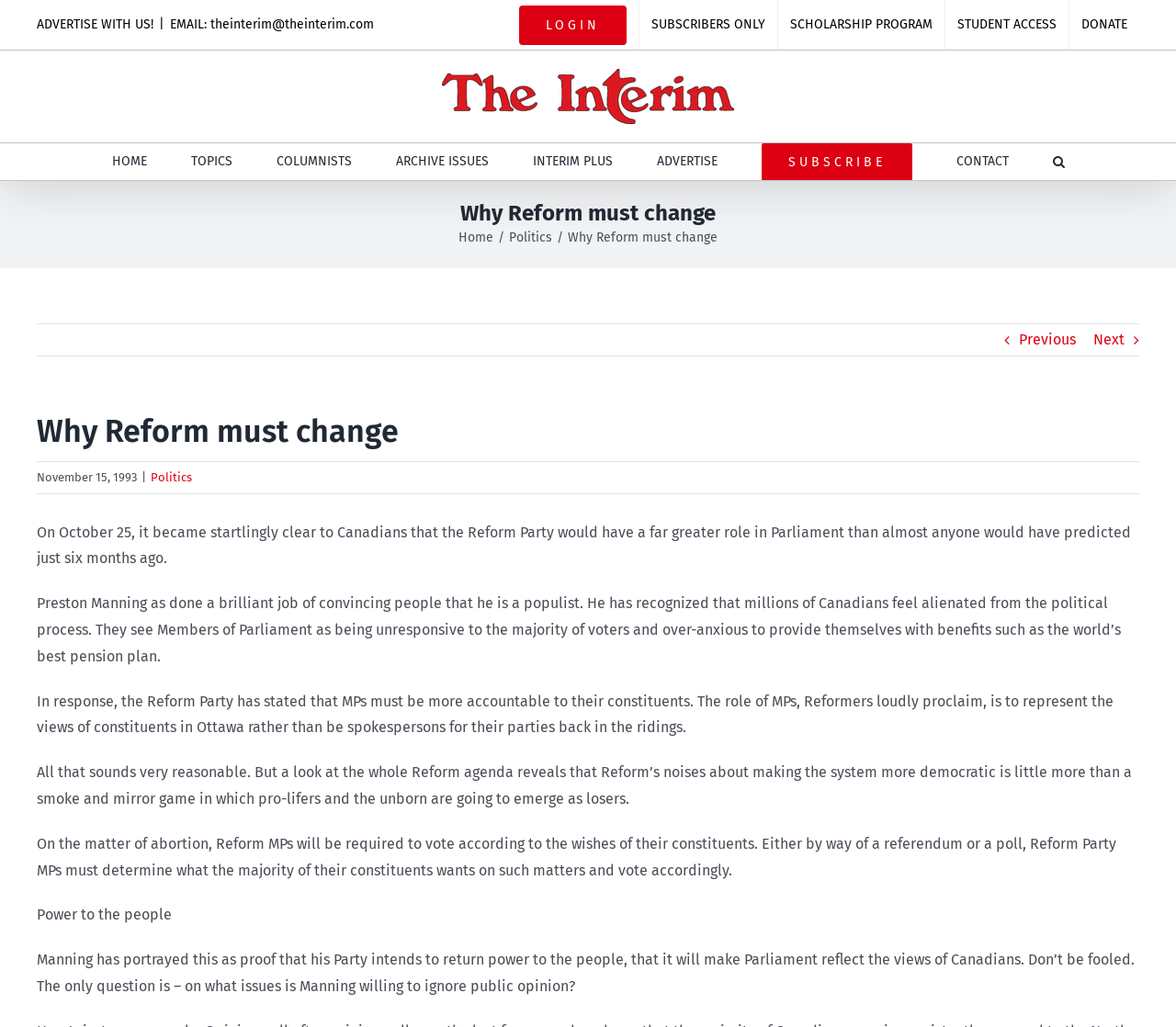Please identify the bounding box coordinates of the area I need to click to accomplish the following instruction: "Click the 'Carry out a project' link".

None